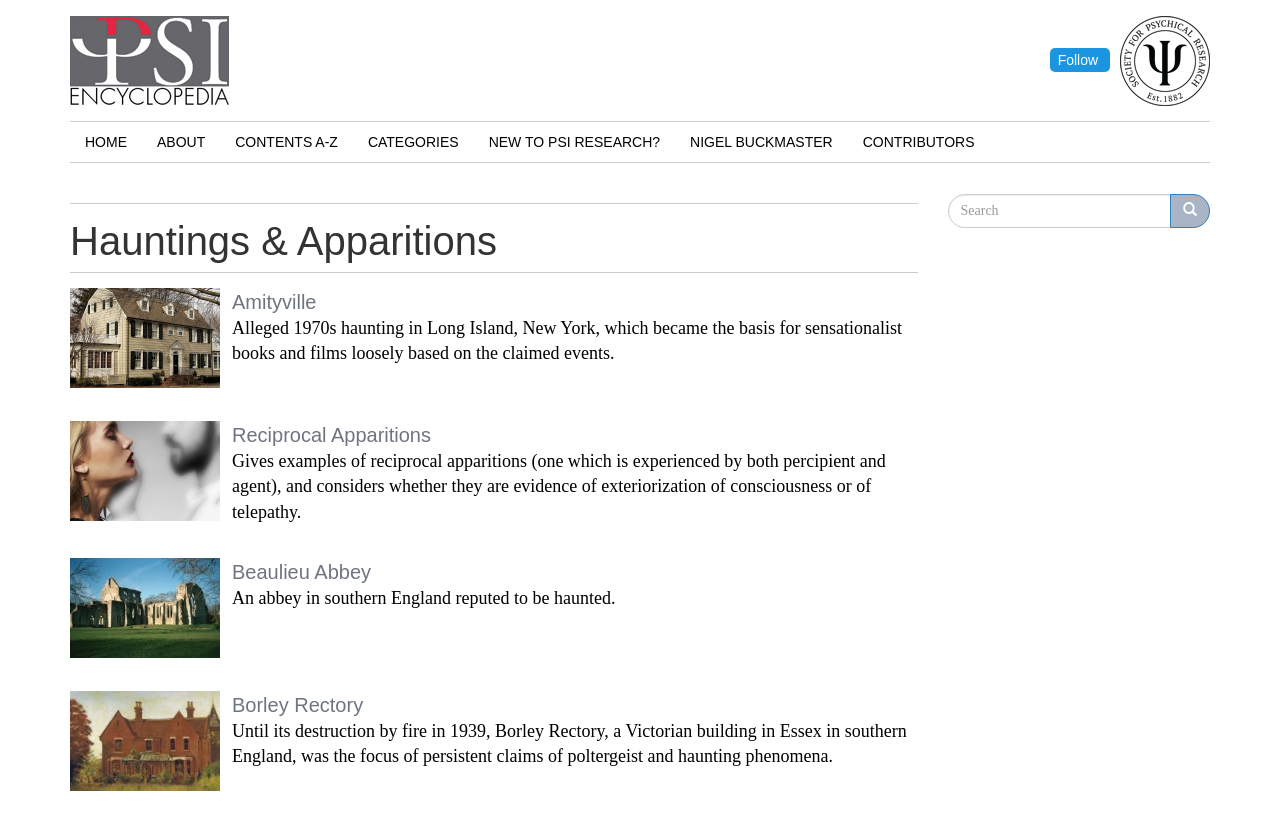Provide the bounding box coordinates of the HTML element this sentence describes: "New To Psi Research?". The bounding box coordinates consist of four float numbers between 0 and 1, i.e., [left, top, right, bottom].

[0.37, 0.148, 0.527, 0.197]